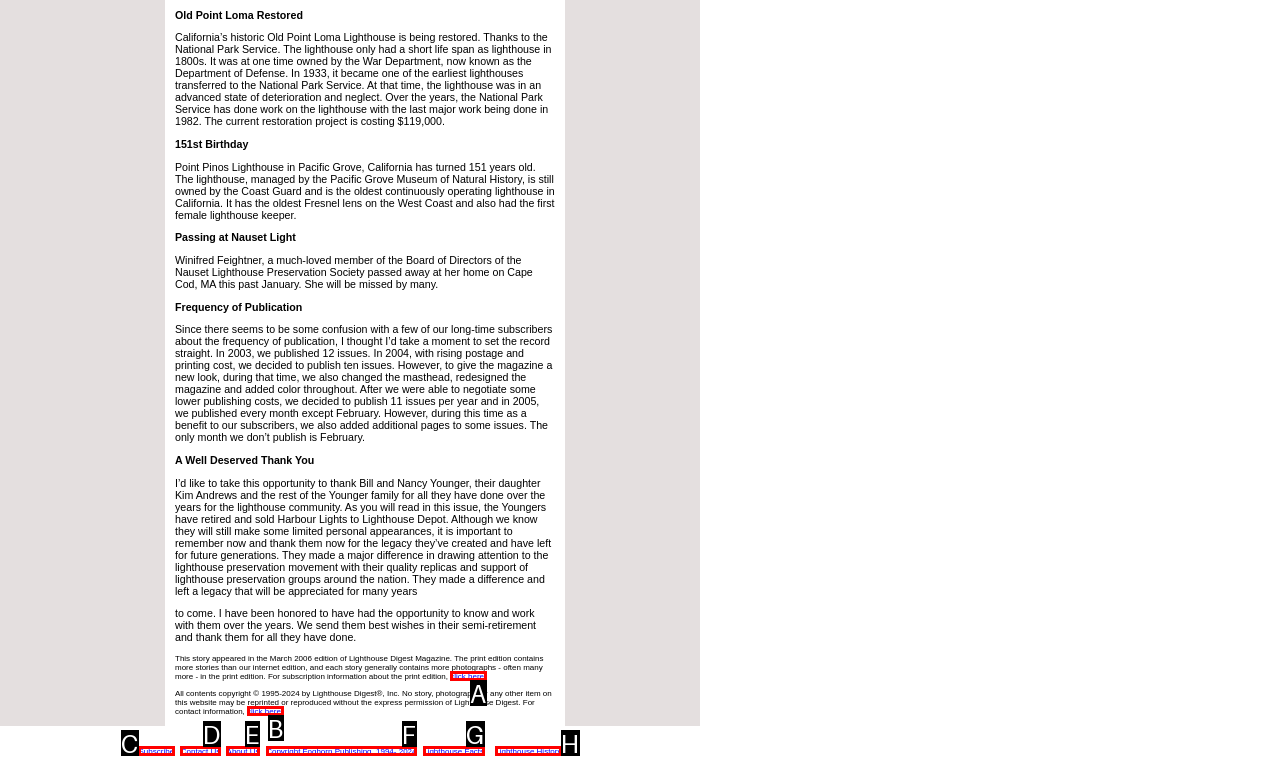Choose the HTML element that should be clicked to accomplish the task: click Subscribe. Answer with the letter of the chosen option.

C